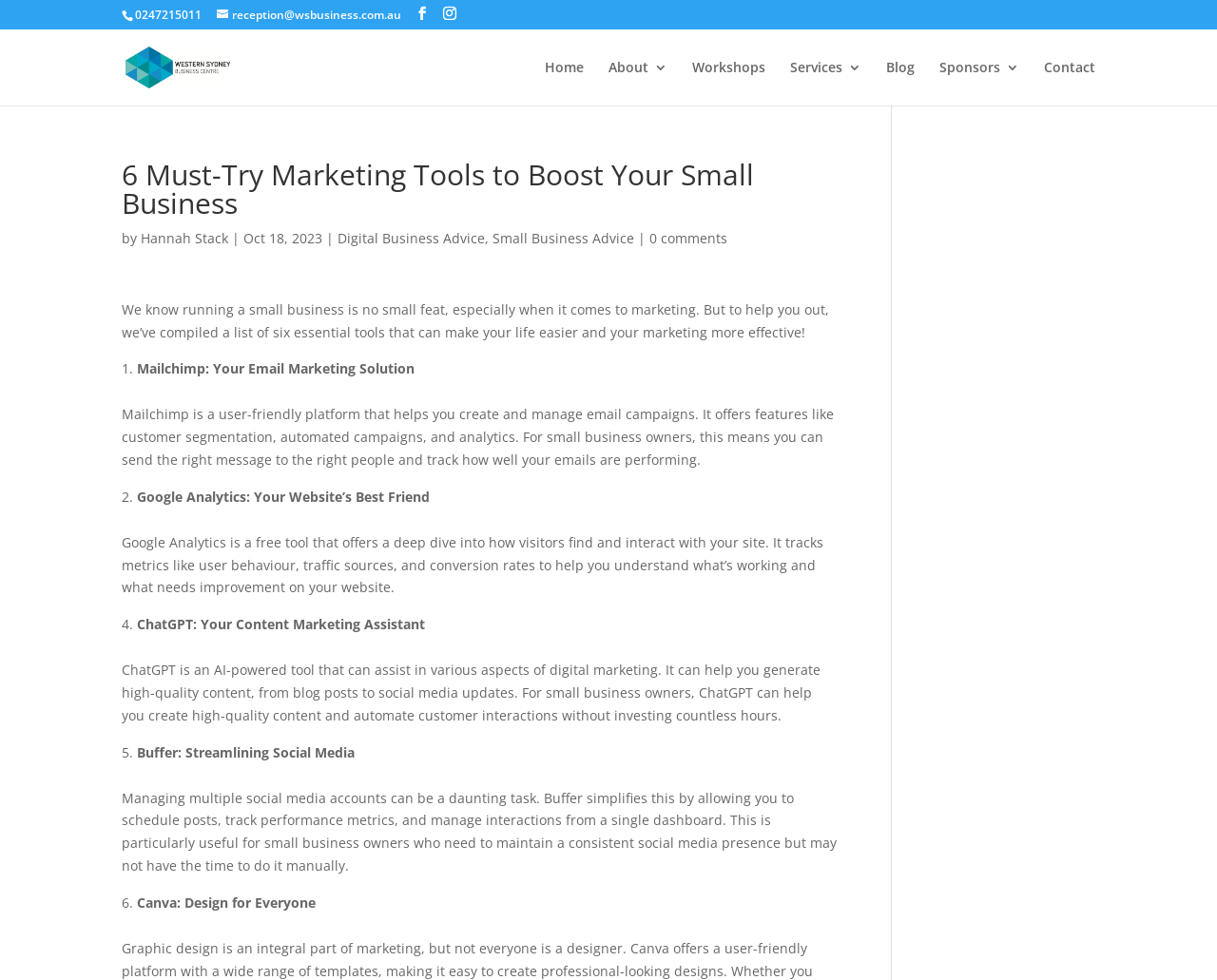Please find the bounding box coordinates of the element that needs to be clicked to perform the following instruction: "Read the blog post by Hannah Stack". The bounding box coordinates should be four float numbers between 0 and 1, represented as [left, top, right, bottom].

[0.116, 0.234, 0.188, 0.252]